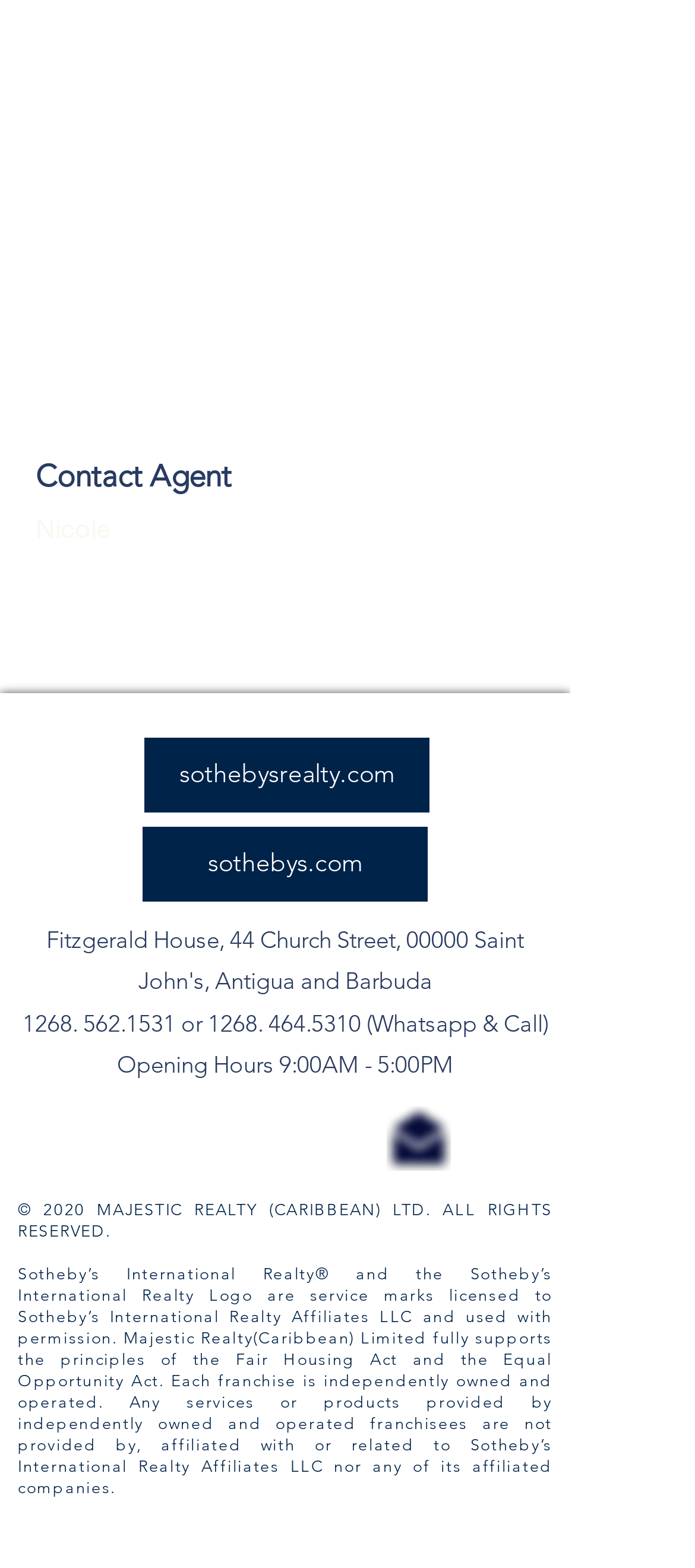Find and indicate the bounding box coordinates of the region you should select to follow the given instruction: "Contact Nicole".

[0.051, 0.326, 0.159, 0.346]